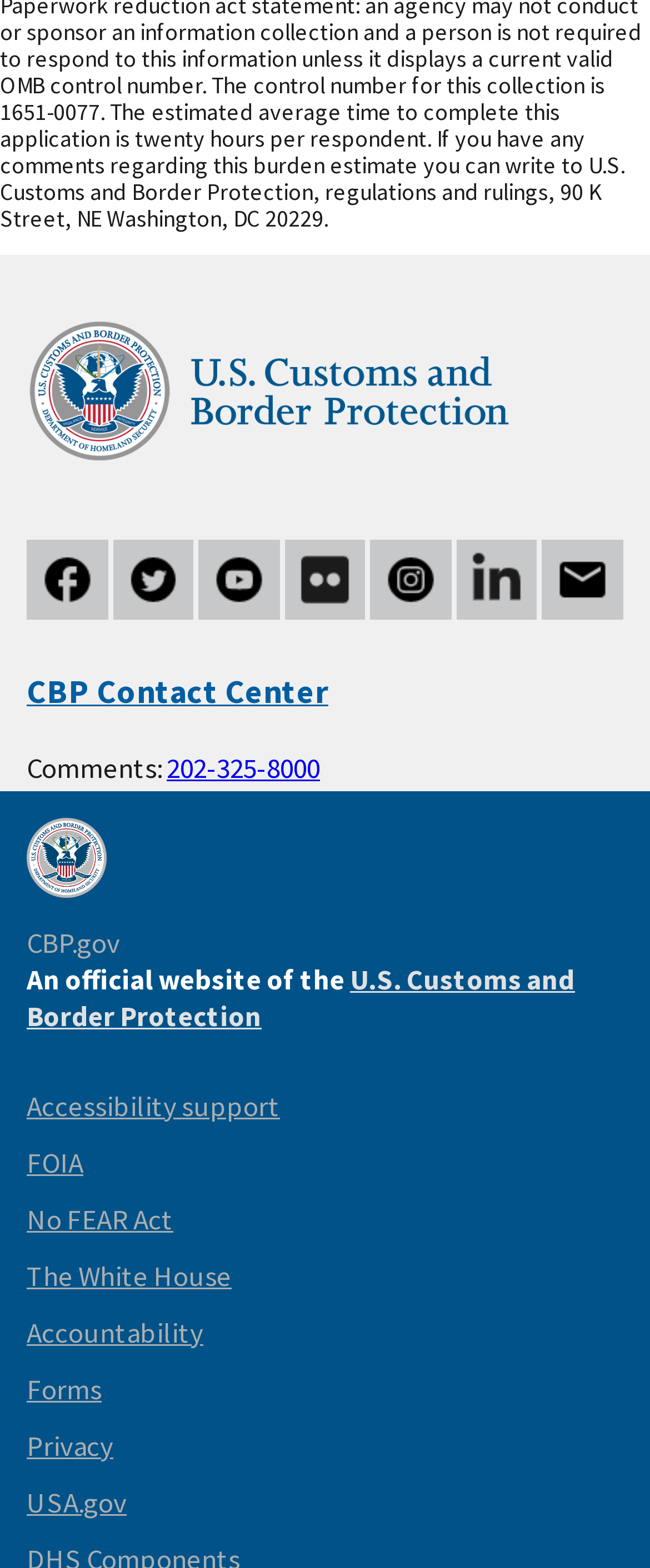Identify the bounding box for the described UI element. Provide the coordinates in (top-left x, top-left y, bottom-right x, bottom-right y) format with values ranging from 0 to 1: Accessibility support

[0.041, 0.693, 0.431, 0.717]